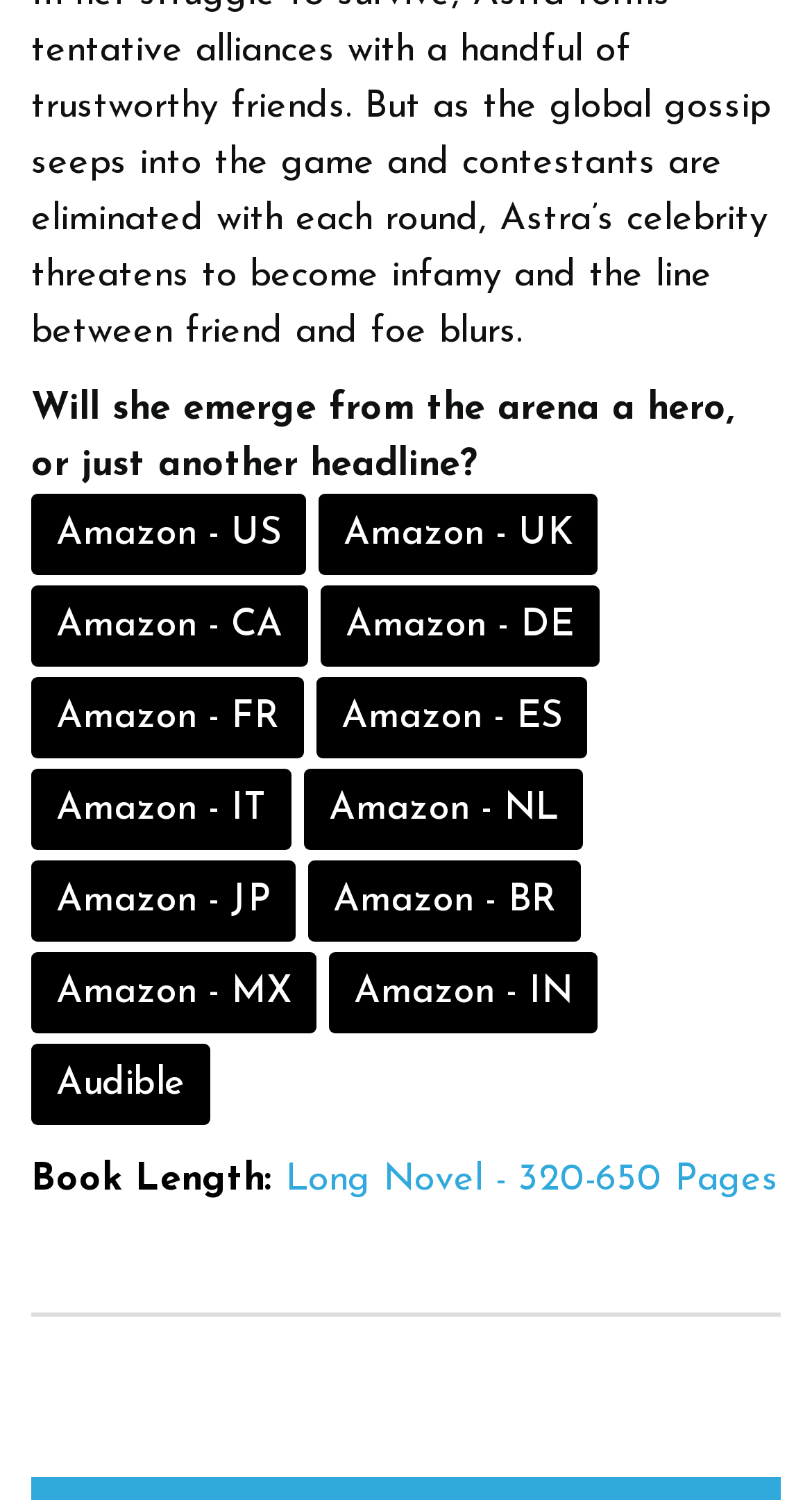Is Audible a book retailer?
Please provide a detailed answer to the question.

I found a link with the text 'Audible', which is a well-known audiobook retailer, suggesting that it is a book retailer.